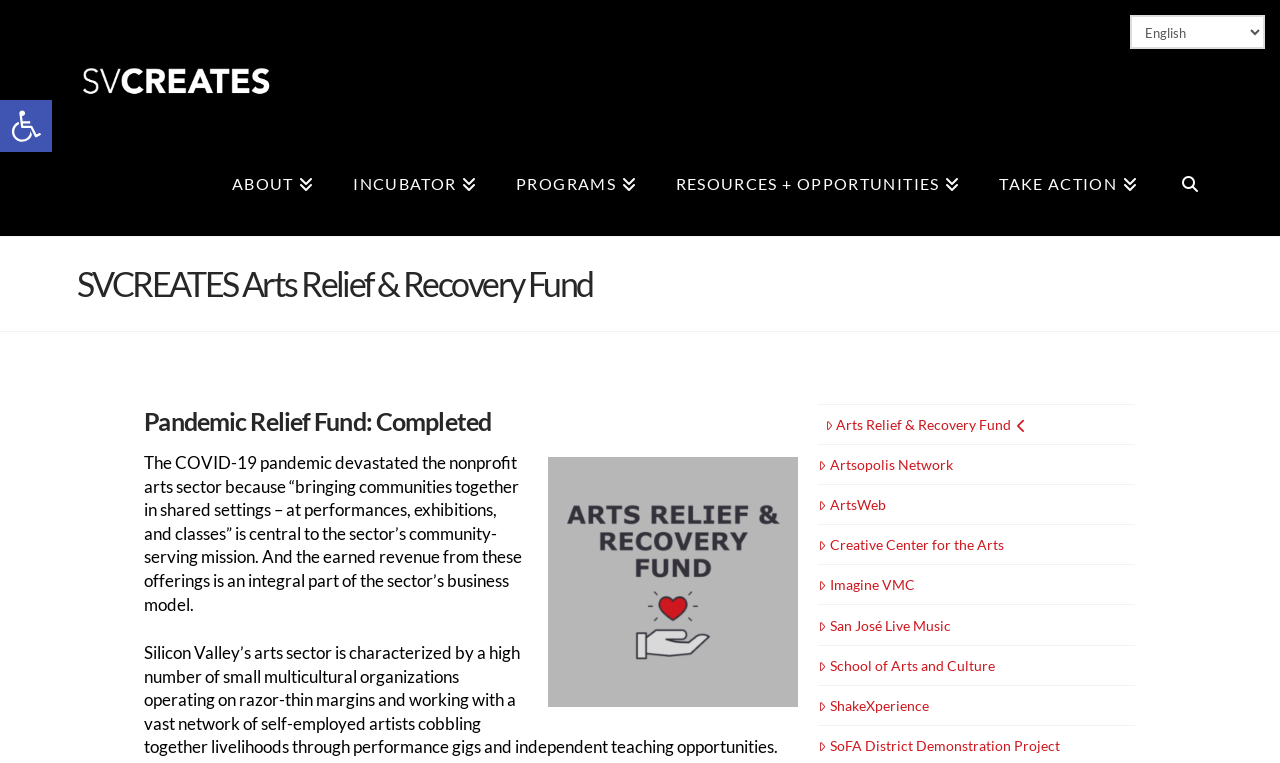Please specify the bounding box coordinates in the format (top-left x, top-left y, bottom-right x, bottom-right y), with all values as floating point numbers between 0 and 1. Identify the bounding box of the UI element described by: San José Live Music

[0.639, 0.805, 0.743, 0.833]